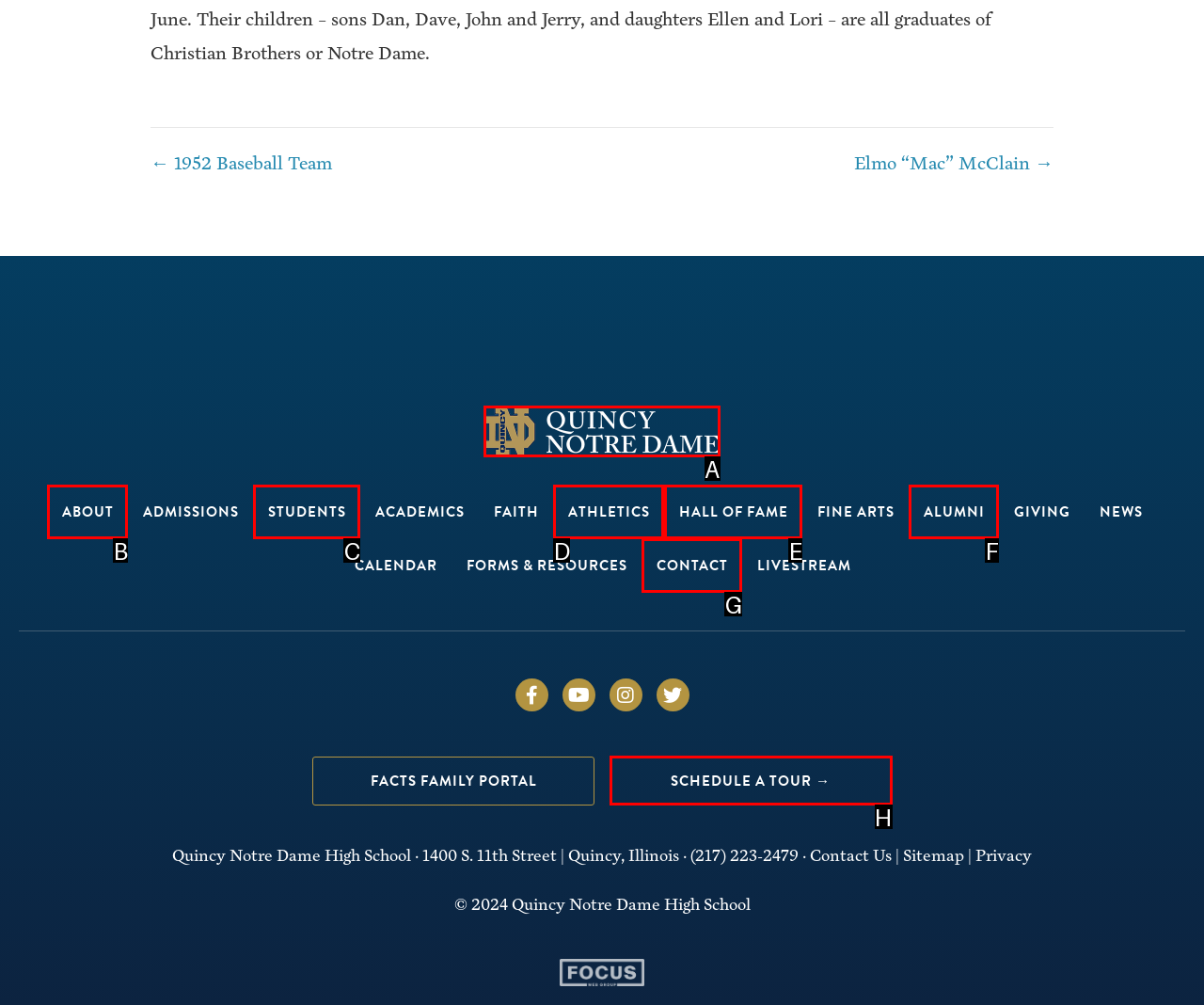Point out the UI element to be clicked for this instruction: View the Quincy Notre Dame Logo. Provide the answer as the letter of the chosen element.

A